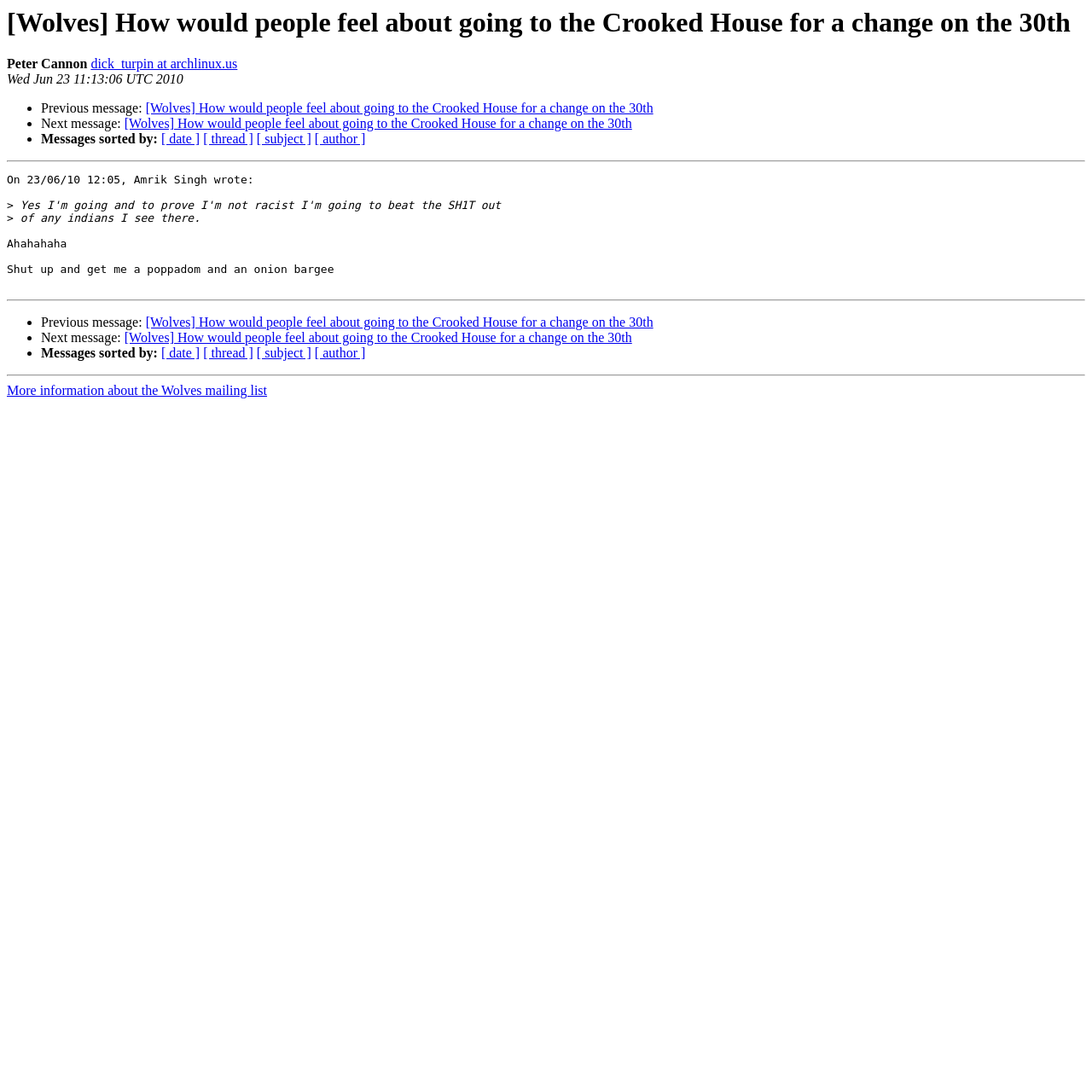Identify and generate the primary title of the webpage.

[Wolves] How would people feel about going to the Crooked House for a change on the 30th